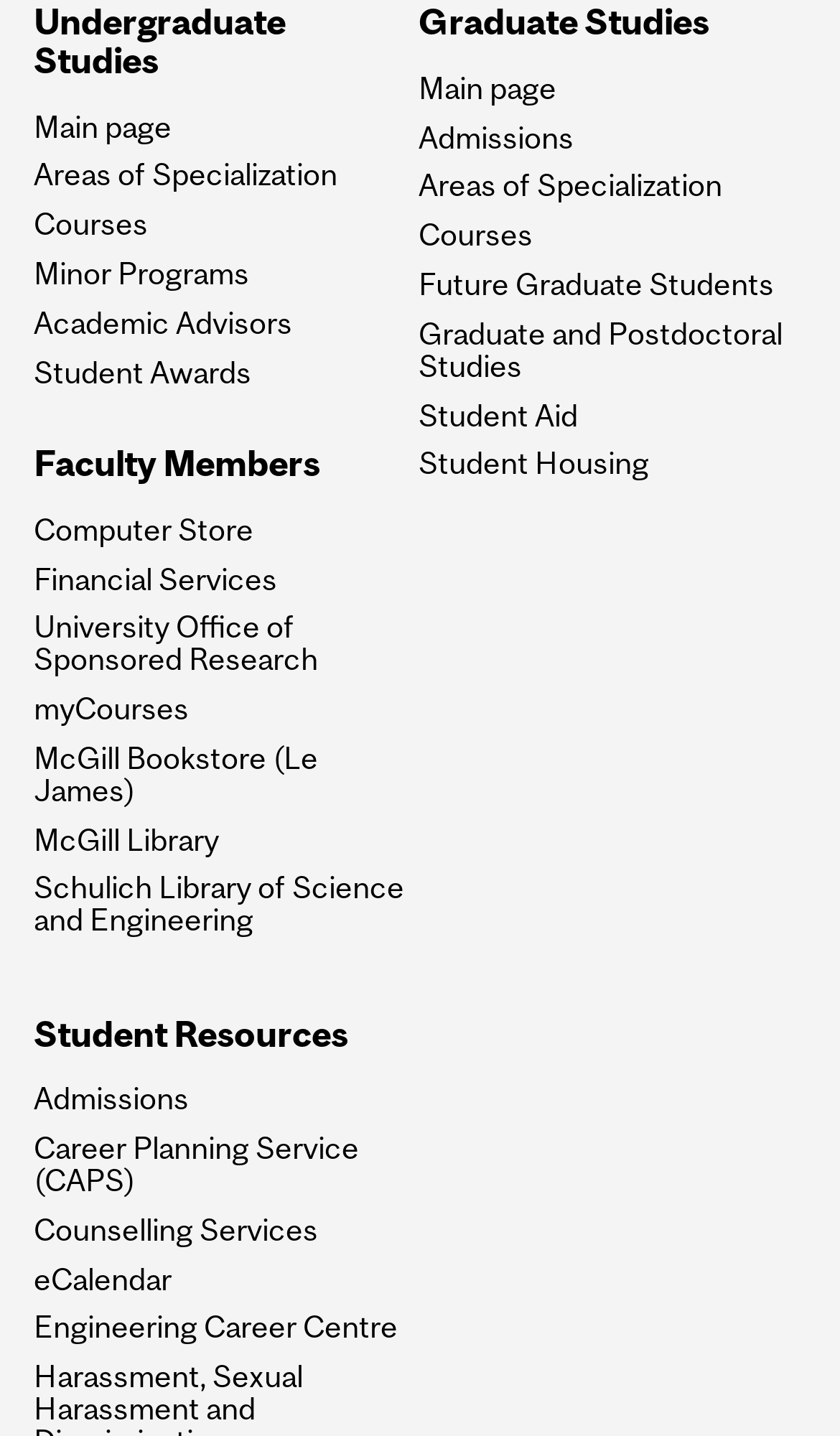Find the bounding box coordinates corresponding to the UI element with the description: "University Office of Sponsored Research". The coordinates should be formatted as [left, top, right, bottom], with values as floats between 0 and 1.

[0.04, 0.426, 0.491, 0.471]